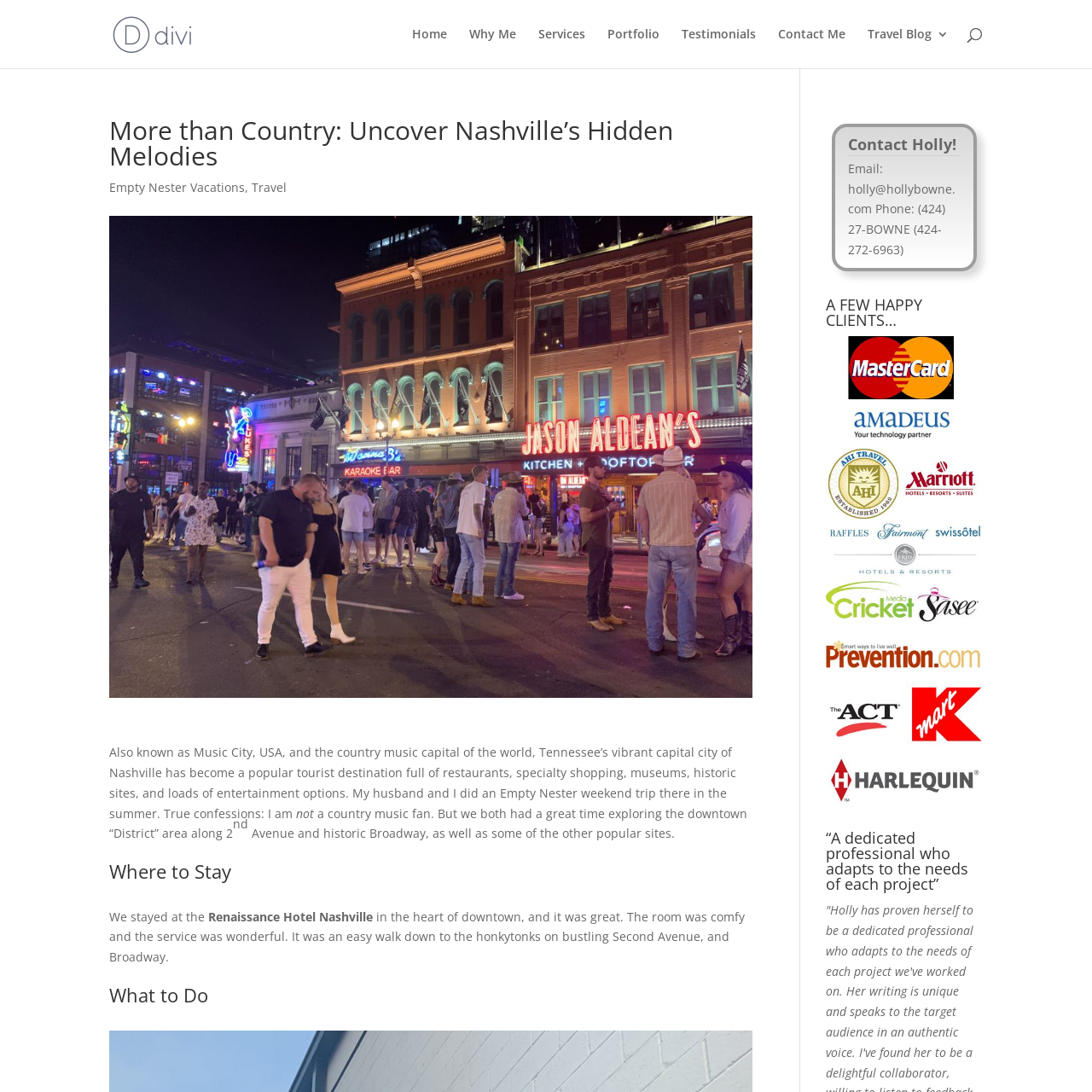What is the profession of the author?
Refer to the screenshot and deliver a thorough answer to the question presented.

The answer can be found at the top of the webpage, where the author's name 'Holly Bowne' is mentioned along with her profession as a Hospitality Technology, Travel Copywriter, and Health & Wellness expert.